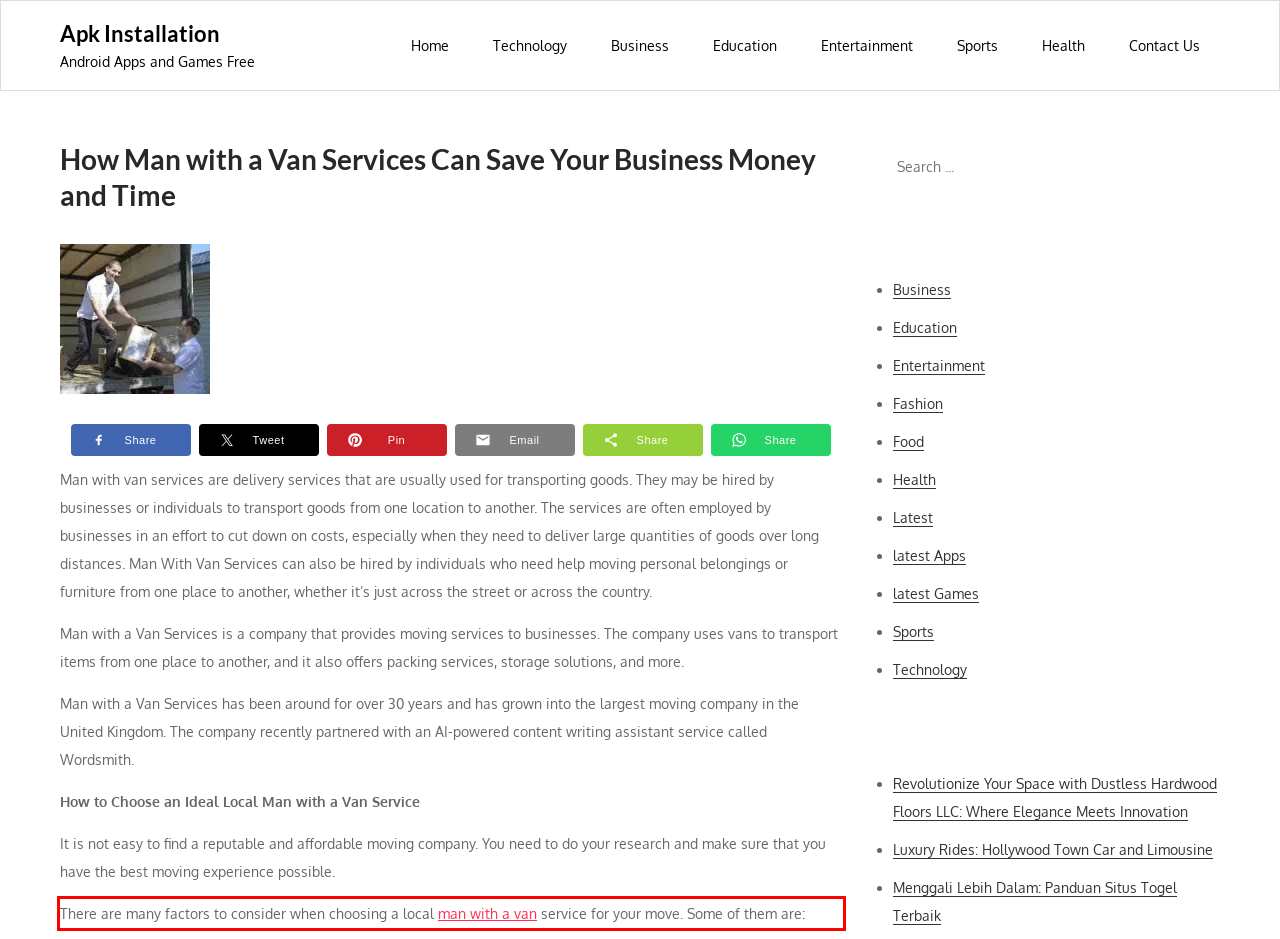Your task is to recognize and extract the text content from the UI element enclosed in the red bounding box on the webpage screenshot.

There are many factors to consider when choosing a local man with a van service for your move. Some of them are: